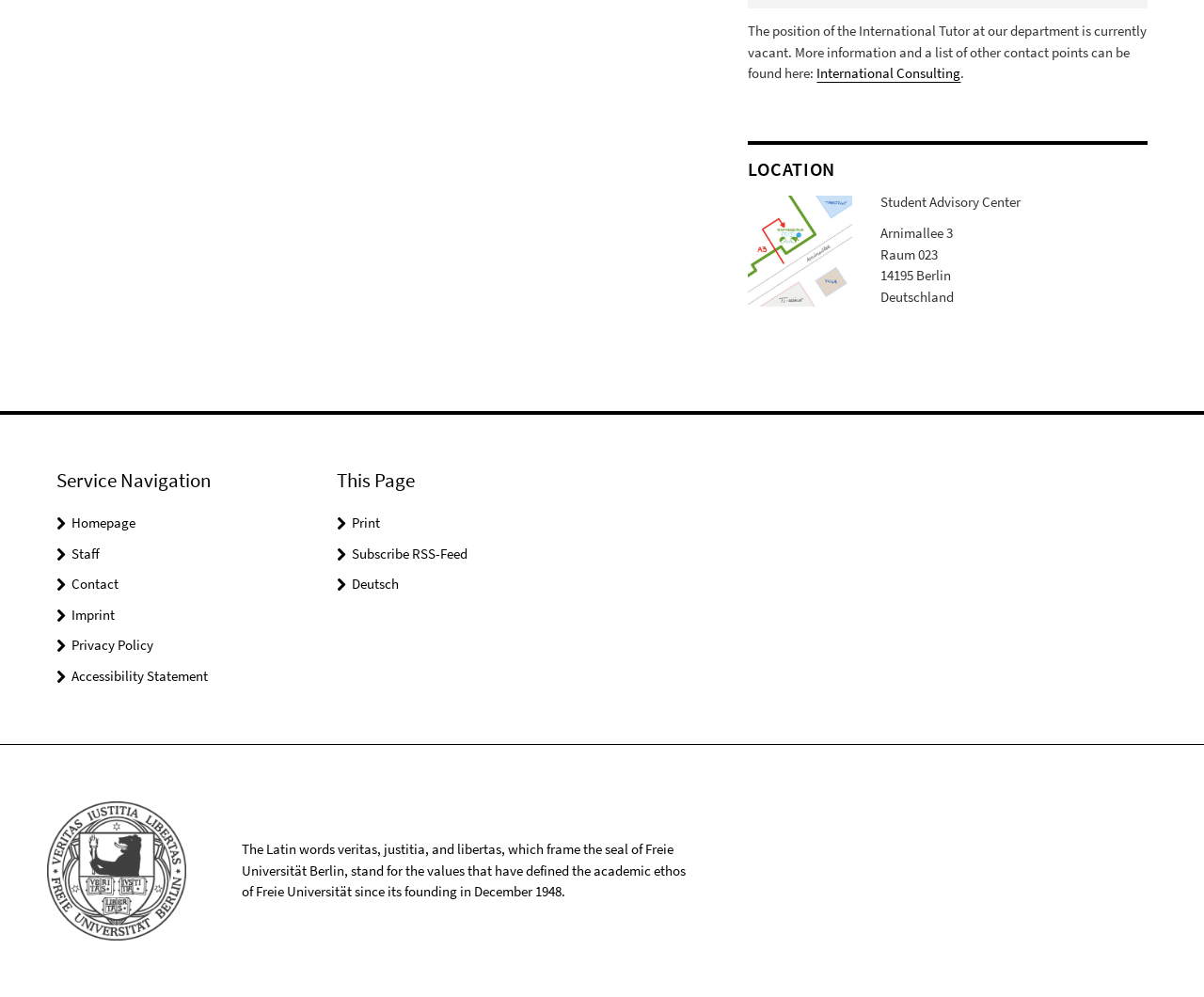Please identify the coordinates of the bounding box for the clickable region that will accomplish this instruction: "Click on the 'Available Puppies' link".

None